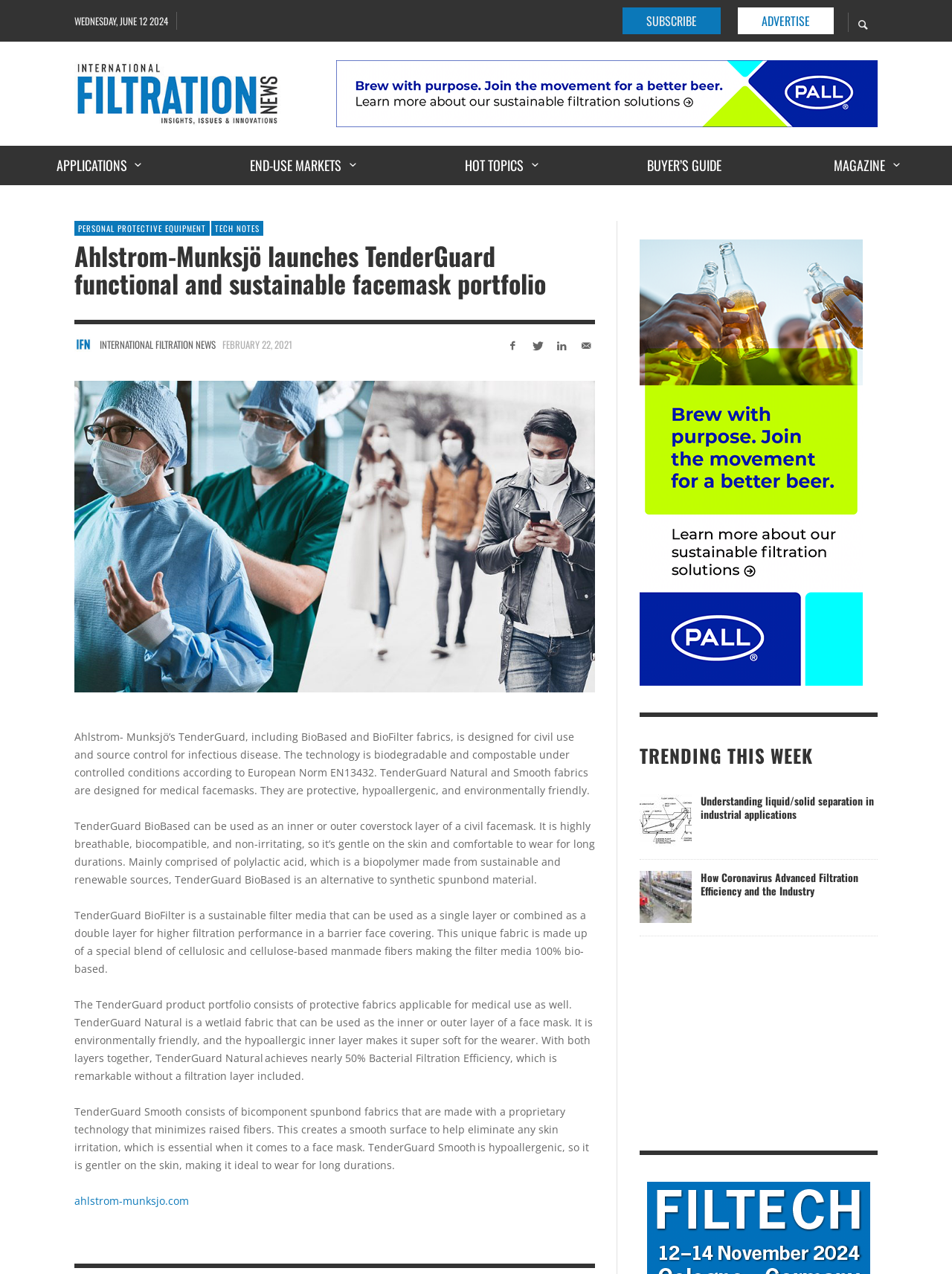What is the purpose of TenderGuard BioBased?
Refer to the image and give a detailed answer to the query.

I found the purpose of TenderGuard BioBased by reading the text 'TenderGuard BioBased can be used as an inner or outer coverstock layer of a civil facemask.' which is located in the middle of the webpage.